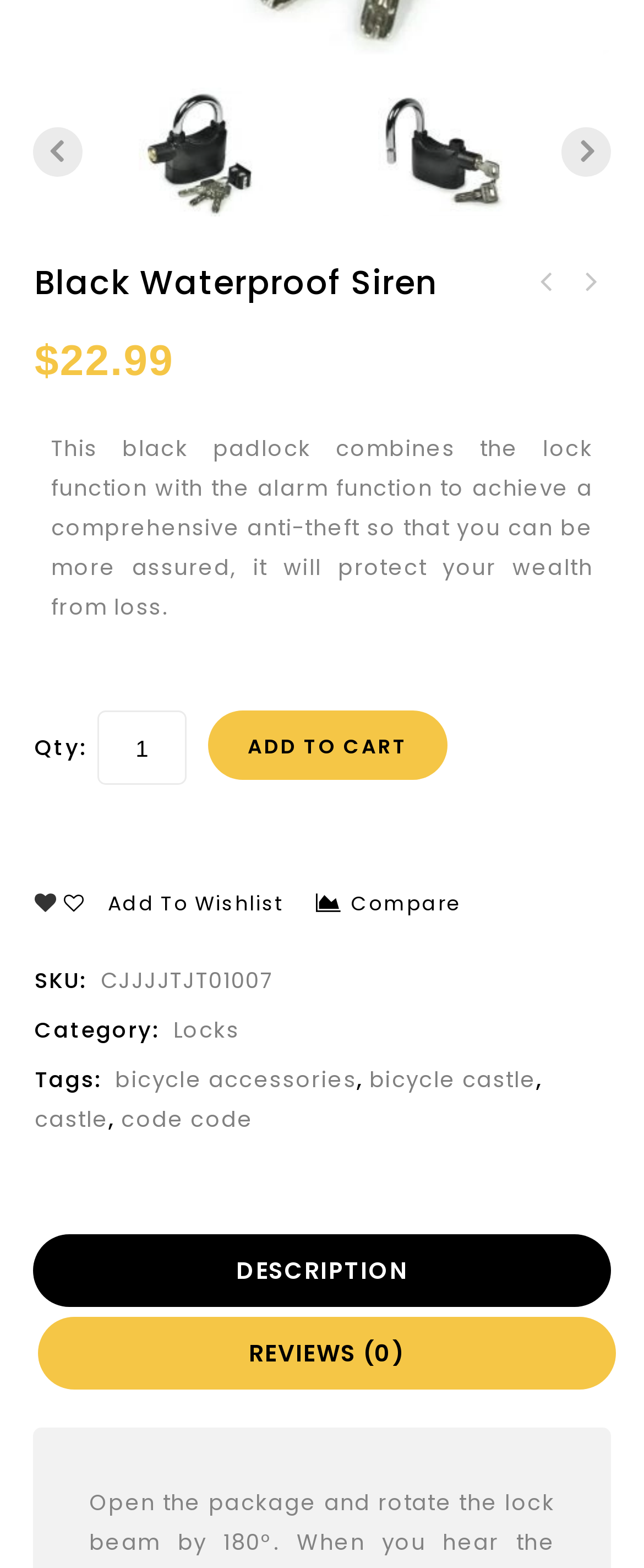Identify the bounding box coordinates of the element to click to follow this instruction: 'Compare'. Ensure the coordinates are four float values between 0 and 1, provided as [left, top, right, bottom].

[0.49, 0.564, 0.714, 0.589]